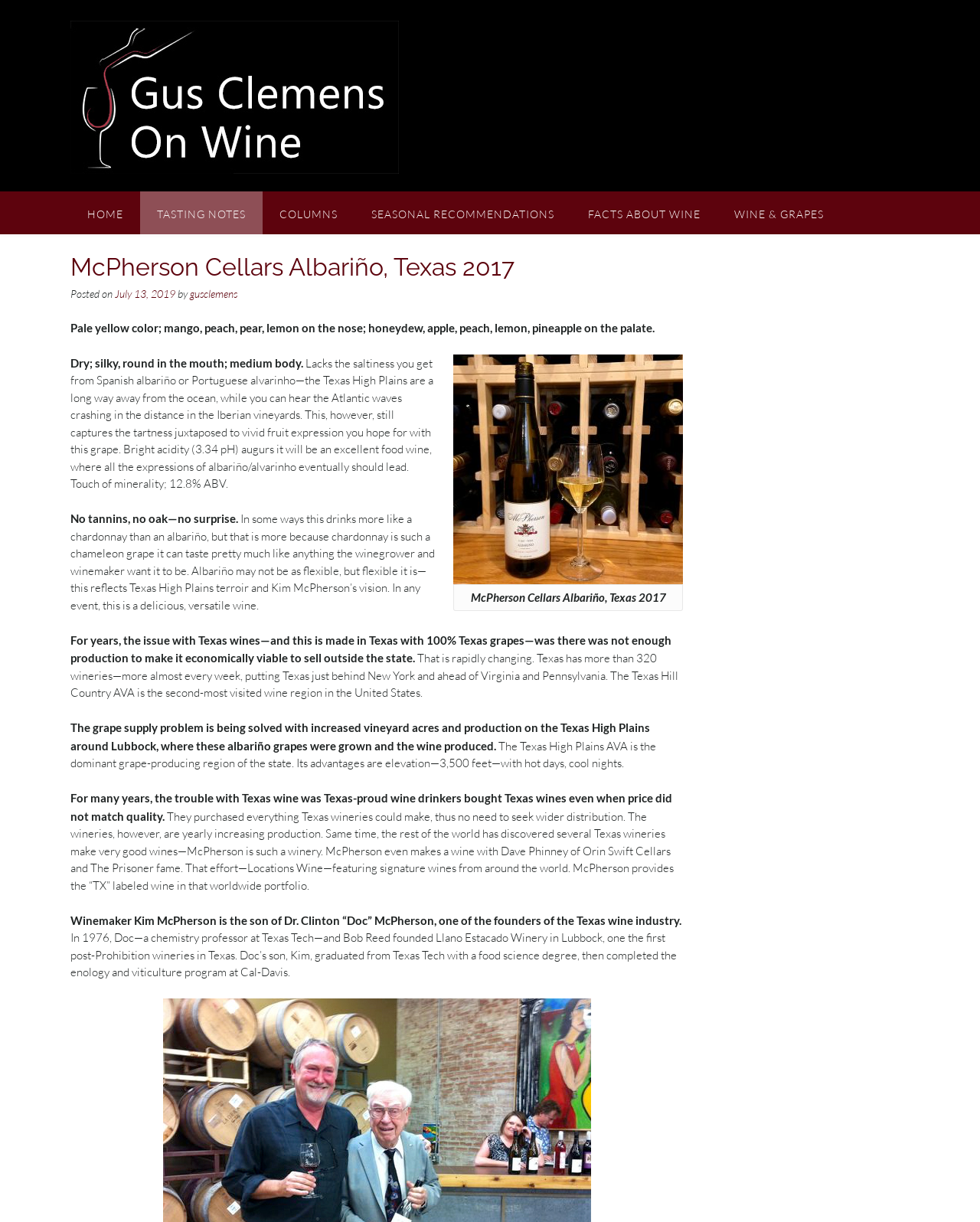Given the element description Wine & Grapes, predict the bounding box coordinates for the UI element in the webpage screenshot. The format should be (top-left x, top-left y, bottom-right x, bottom-right y), and the values should be between 0 and 1.

[0.732, 0.157, 0.858, 0.192]